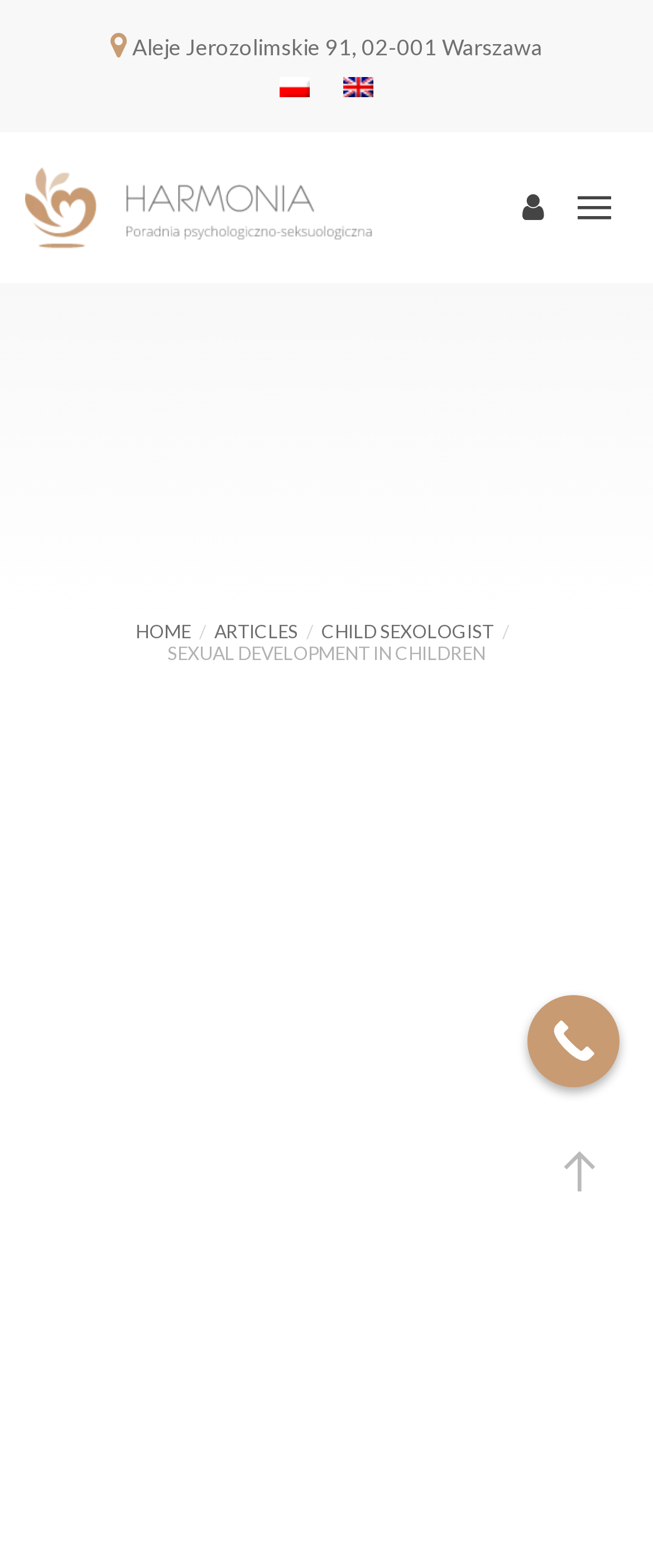Please identify the bounding box coordinates of the area that needs to be clicked to follow this instruction: "Visit the homepage".

[0.208, 0.342, 0.292, 0.356]